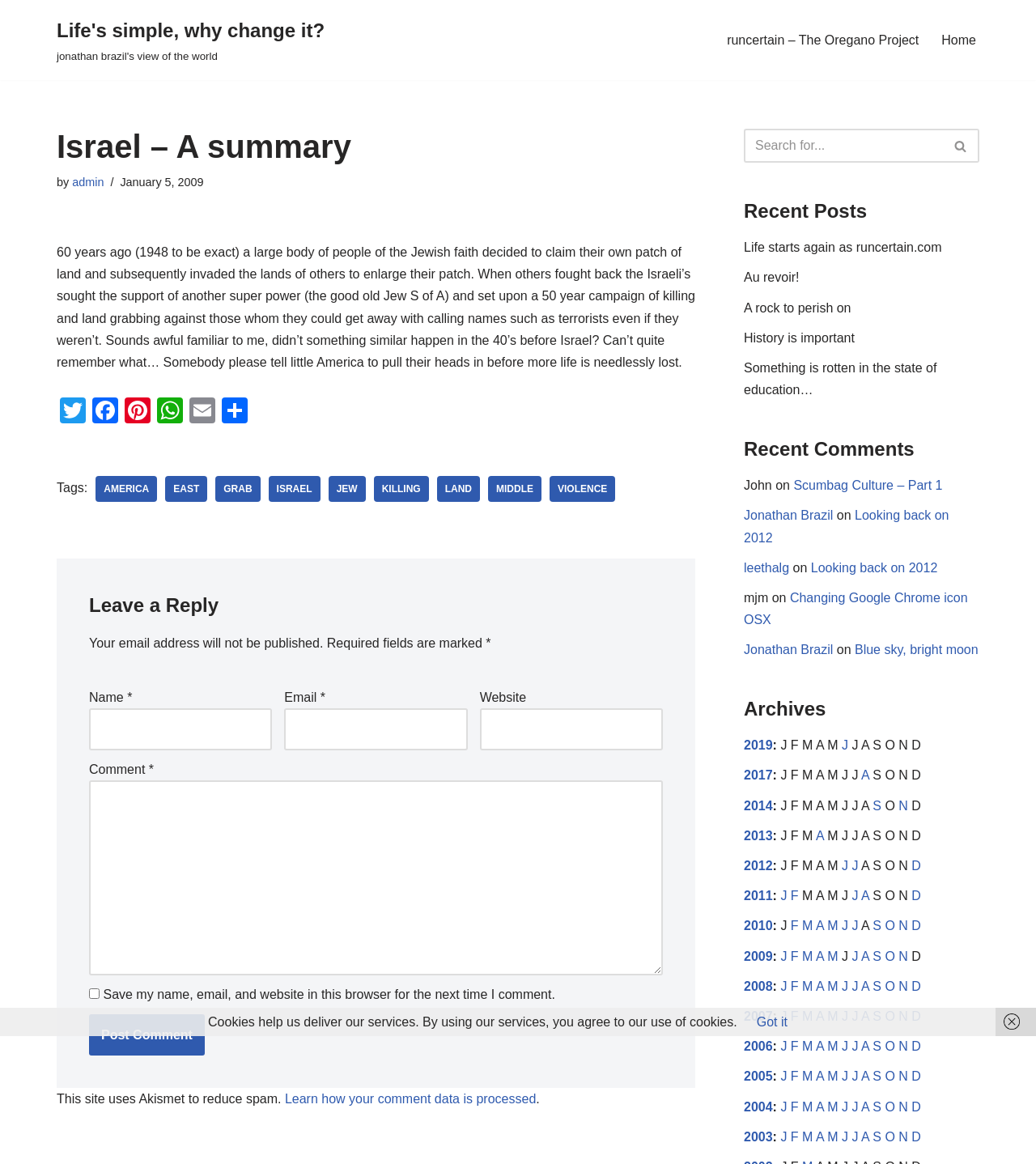Using the provided element description "Changing Google Chrome icon OSX", determine the bounding box coordinates of the UI element.

[0.718, 0.508, 0.934, 0.538]